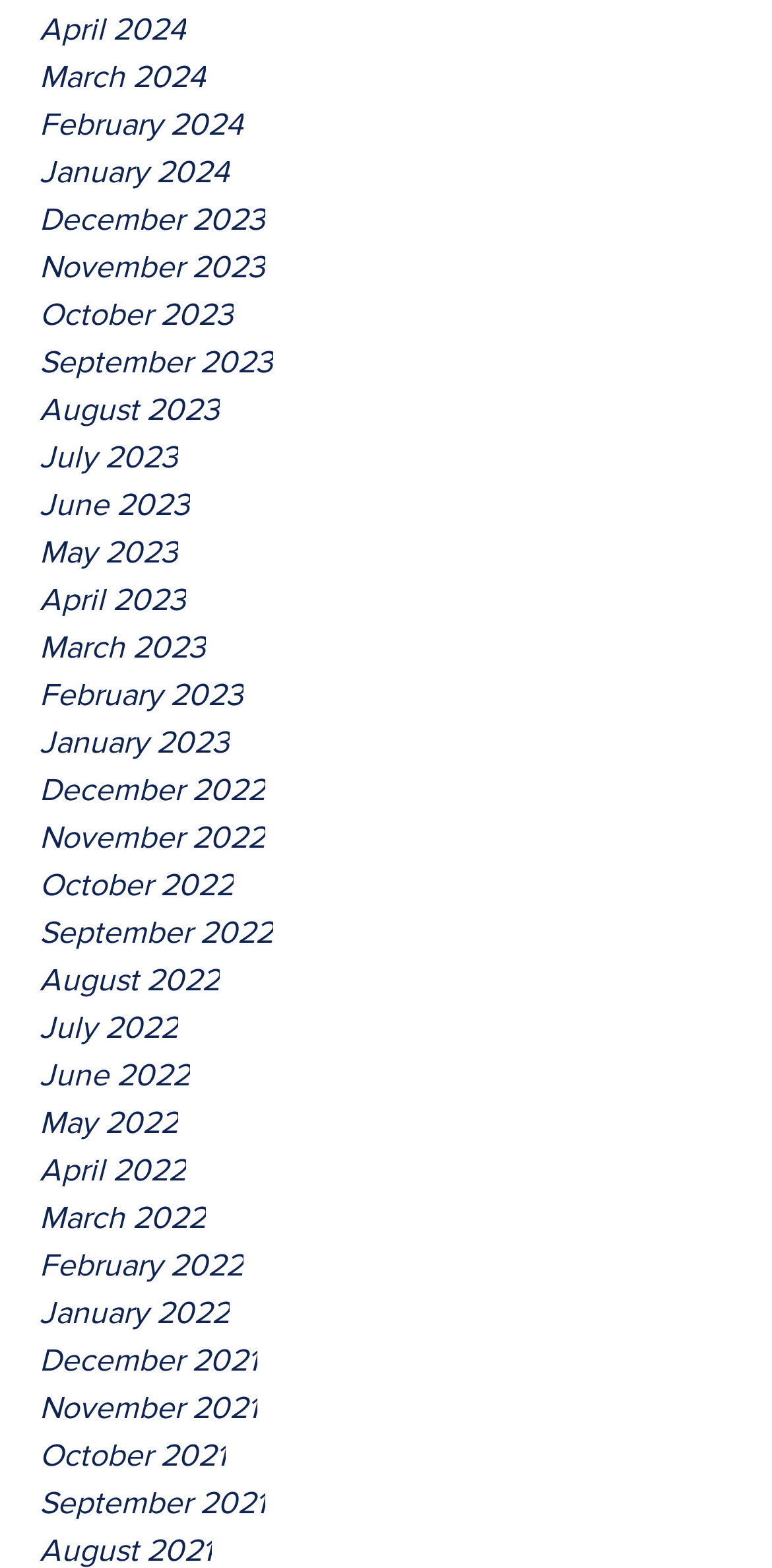How many months are listed in total?
Refer to the image and provide a one-word or short phrase answer.

24